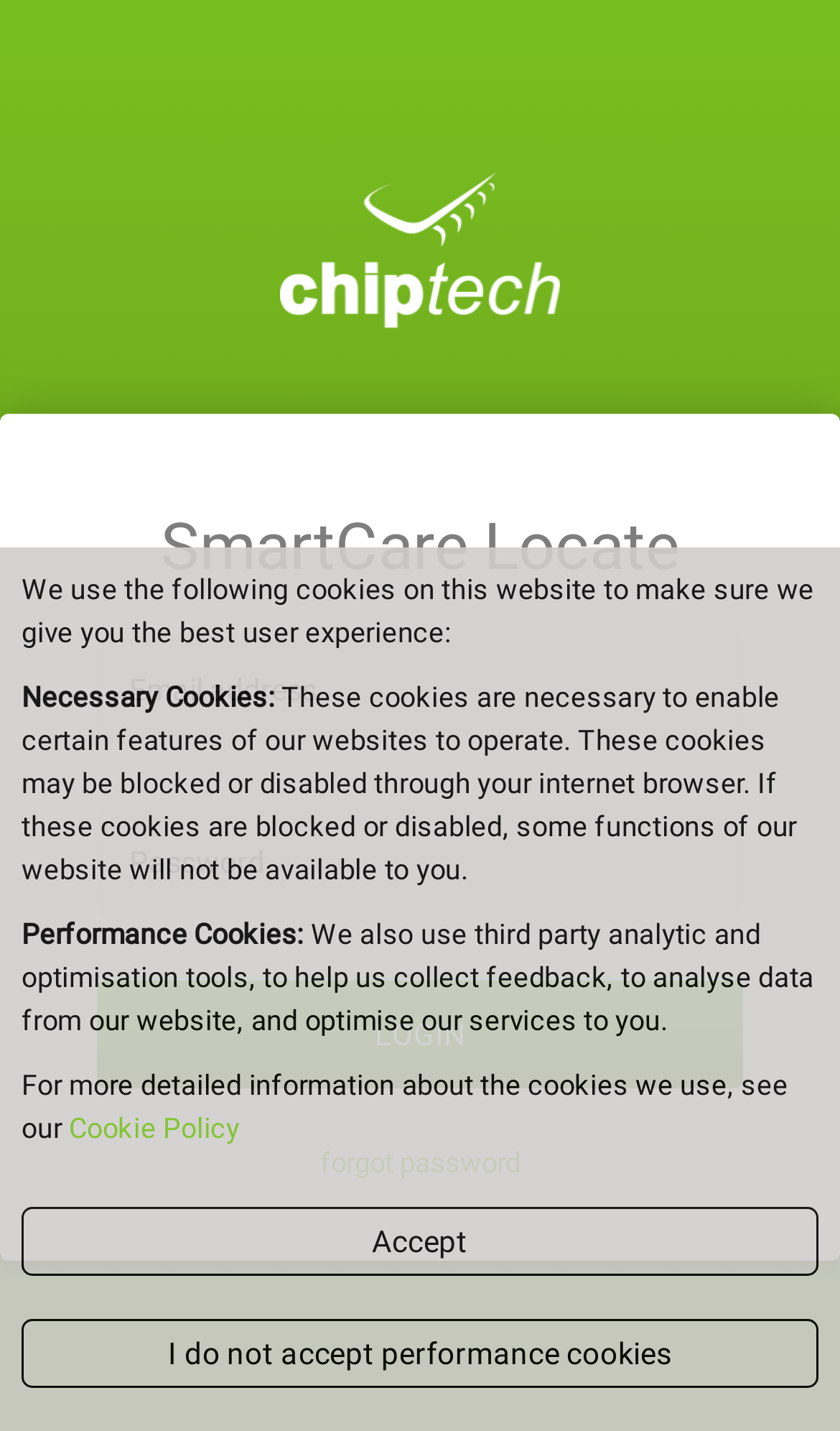Give the bounding box coordinates for this UI element: "name="Email" placeholder="Email address"". The coordinates should be four float numbers between 0 and 1, arranged as [left, top, right, bottom].

[0.115, 0.445, 0.885, 0.52]